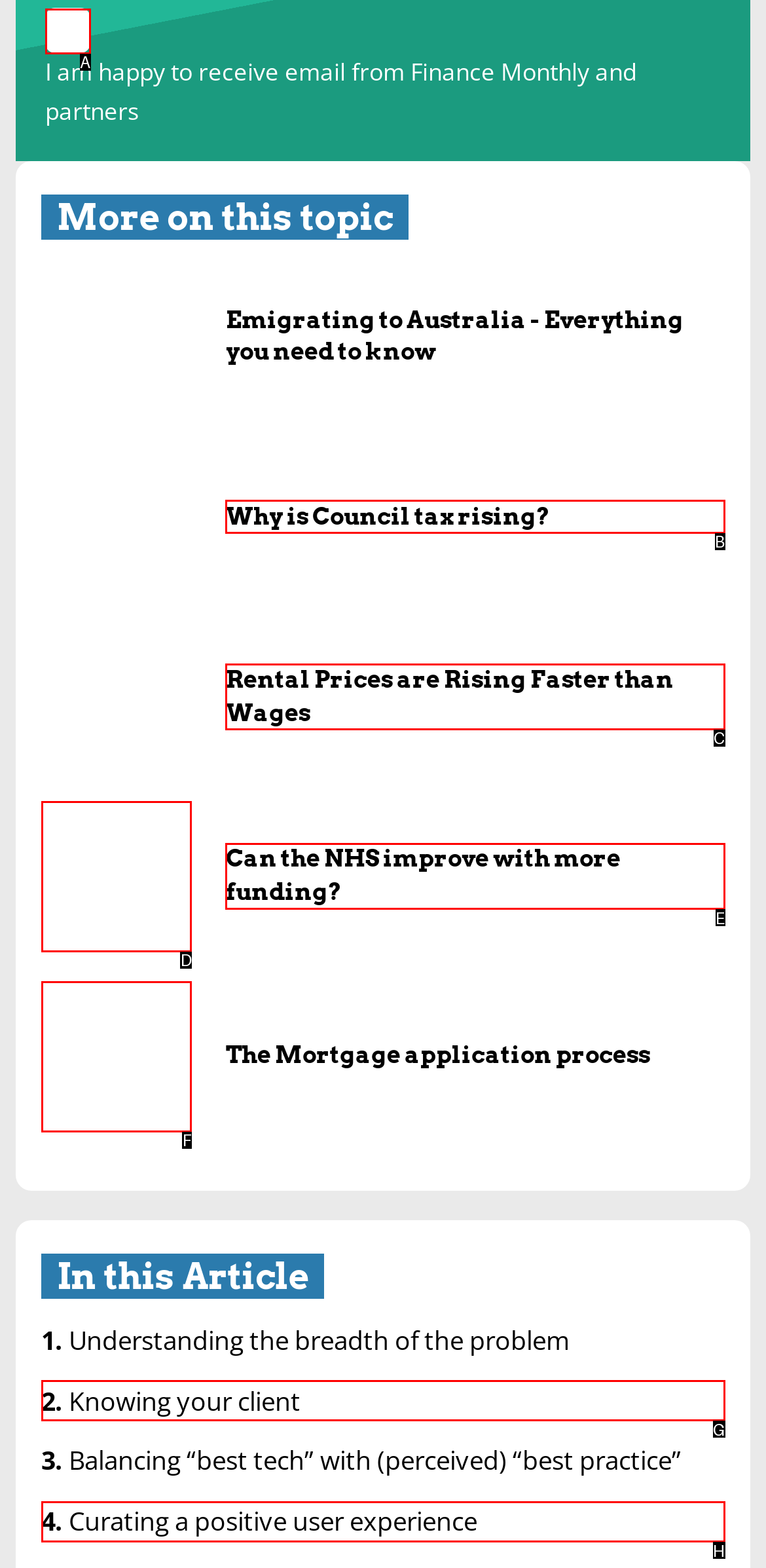Tell me which one HTML element I should click to complete the following task: Click on the link to understand the mortgage application process Answer with the option's letter from the given choices directly.

F